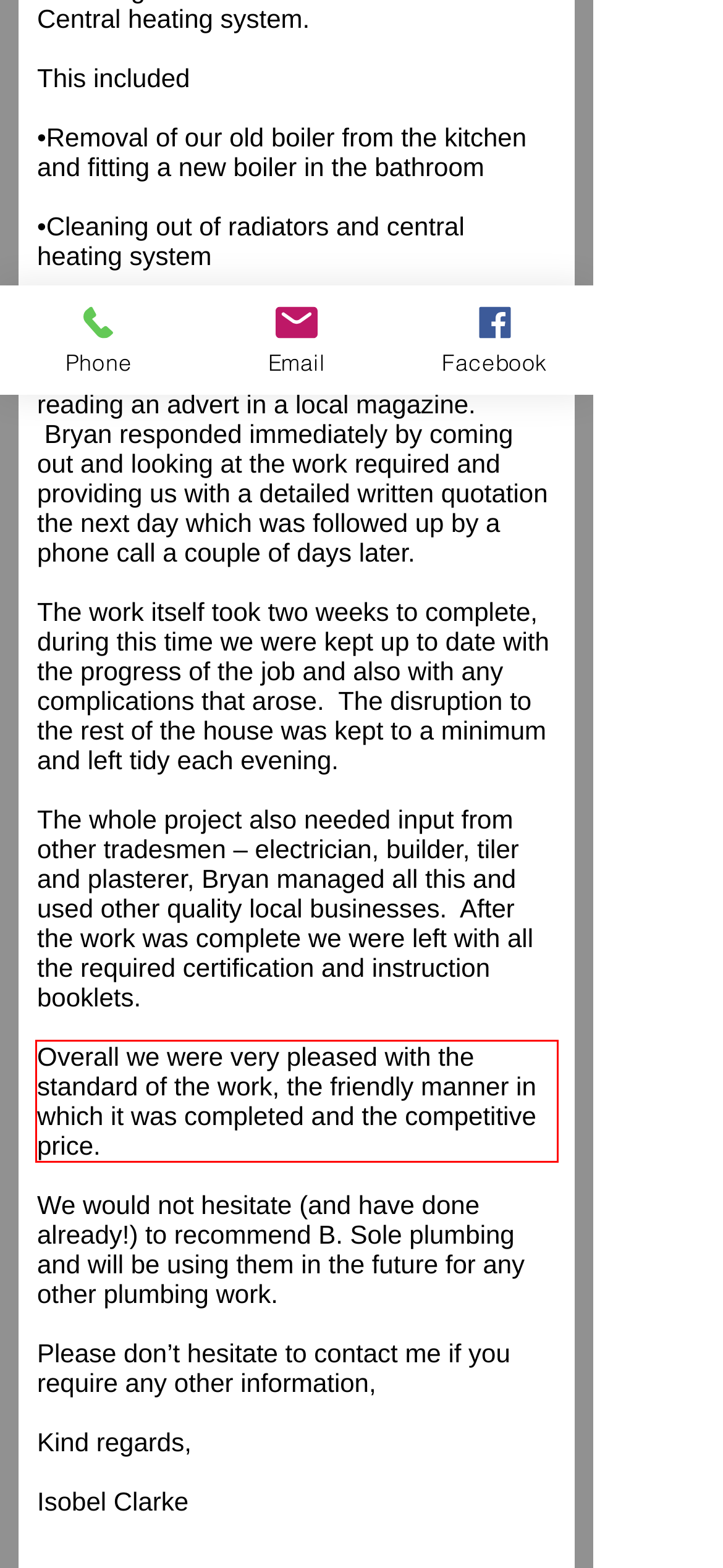You are presented with a screenshot containing a red rectangle. Extract the text found inside this red bounding box.

Overall we were very pleased with the standard of the work, the friendly manner in which it was completed and the competitive price.